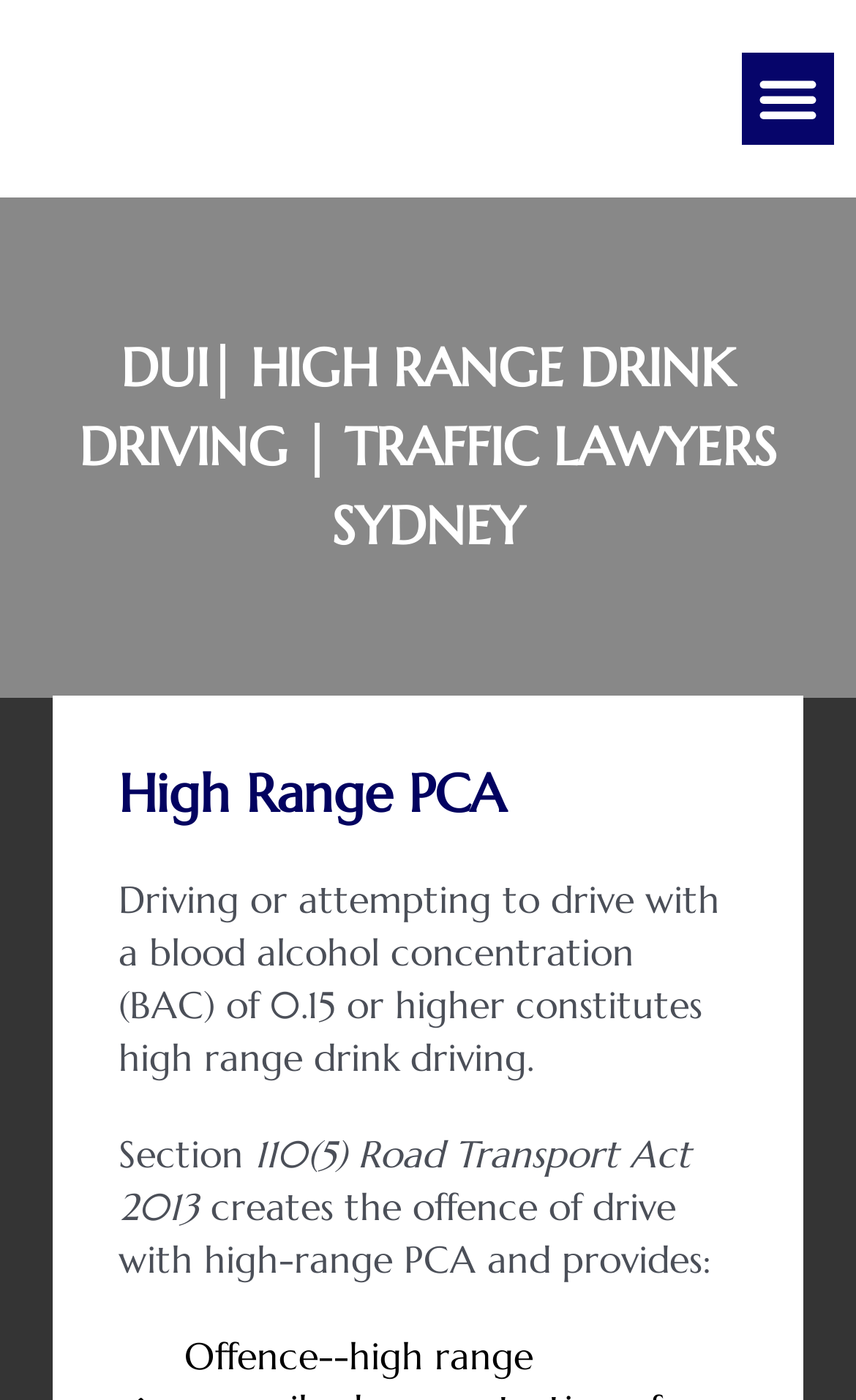Offer a comprehensive description of the webpage’s content and structure.

The webpage is about high range drink driving, specifically focusing on the laws and regulations related to driving under the influence (DUI) in Sydney. At the top left corner, there is a logo of AMA Legal, a law firm that provides criminal and family law representation in Sydney. 

On the top right corner, there is a menu toggle button. When expanded, it reveals a section with a heading that reads "DUI | HIGH RANGE DRINK DRIVING | TRAFFIC LAWYERS SYDNEY". Below this heading, there is a subheading "High Range PCA" followed by a paragraph of text that explains what constitutes high range drink driving, which is driving or attempting to drive with a blood alcohol concentration (BAC) of 0.15 or higher. 

Further down, there are three lines of text. The first line reads "Section", the second line reads "110(5) Road Transport Act 2013", and the third line explains that this section creates the offence of driving with high-range PCA and provides certain penalties.